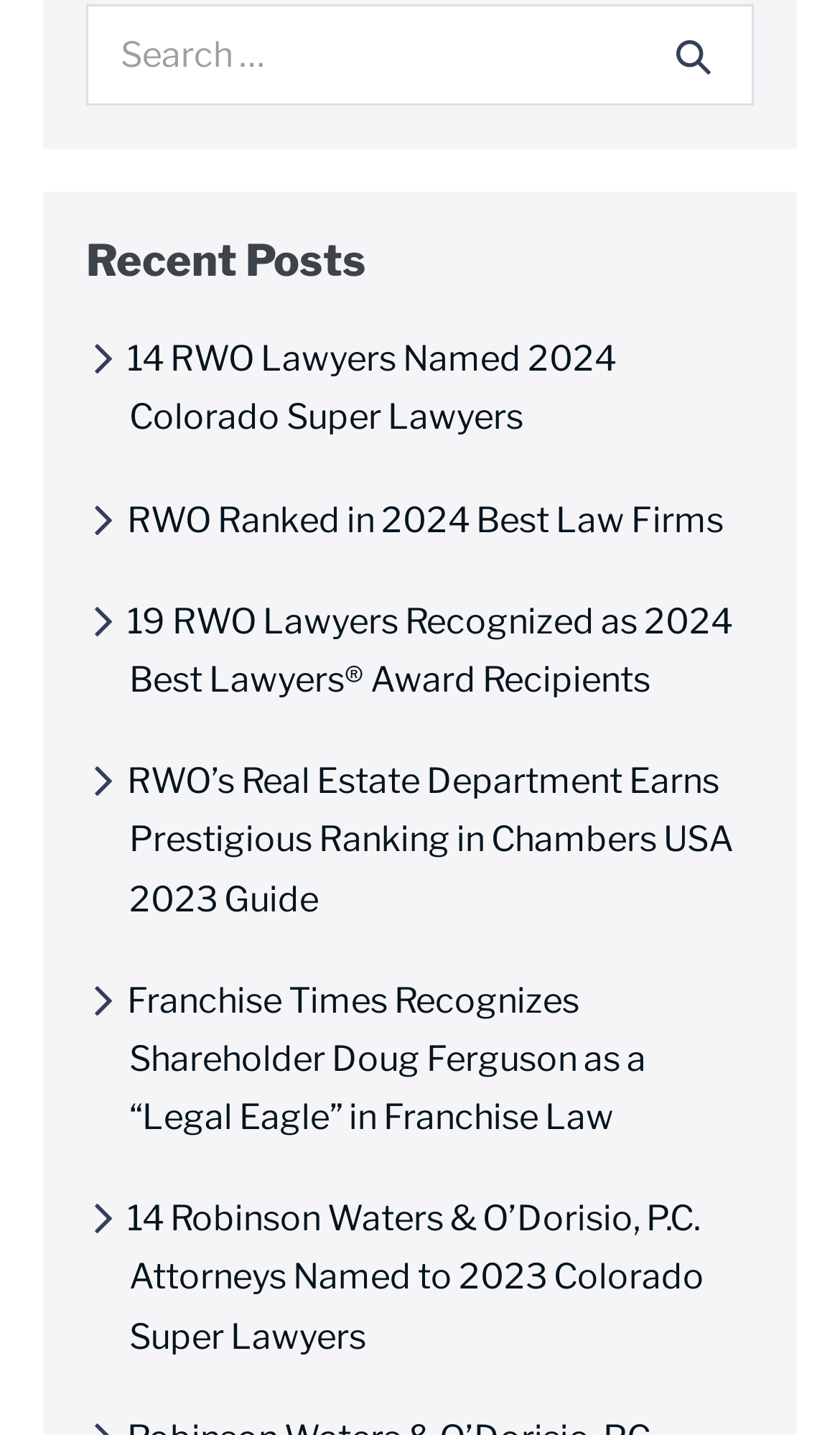What is the first link under 'Recent Posts'?
Refer to the screenshot and respond with a concise word or phrase.

14 RWO Lawyers Named 2024 Colorado Super Lawyers